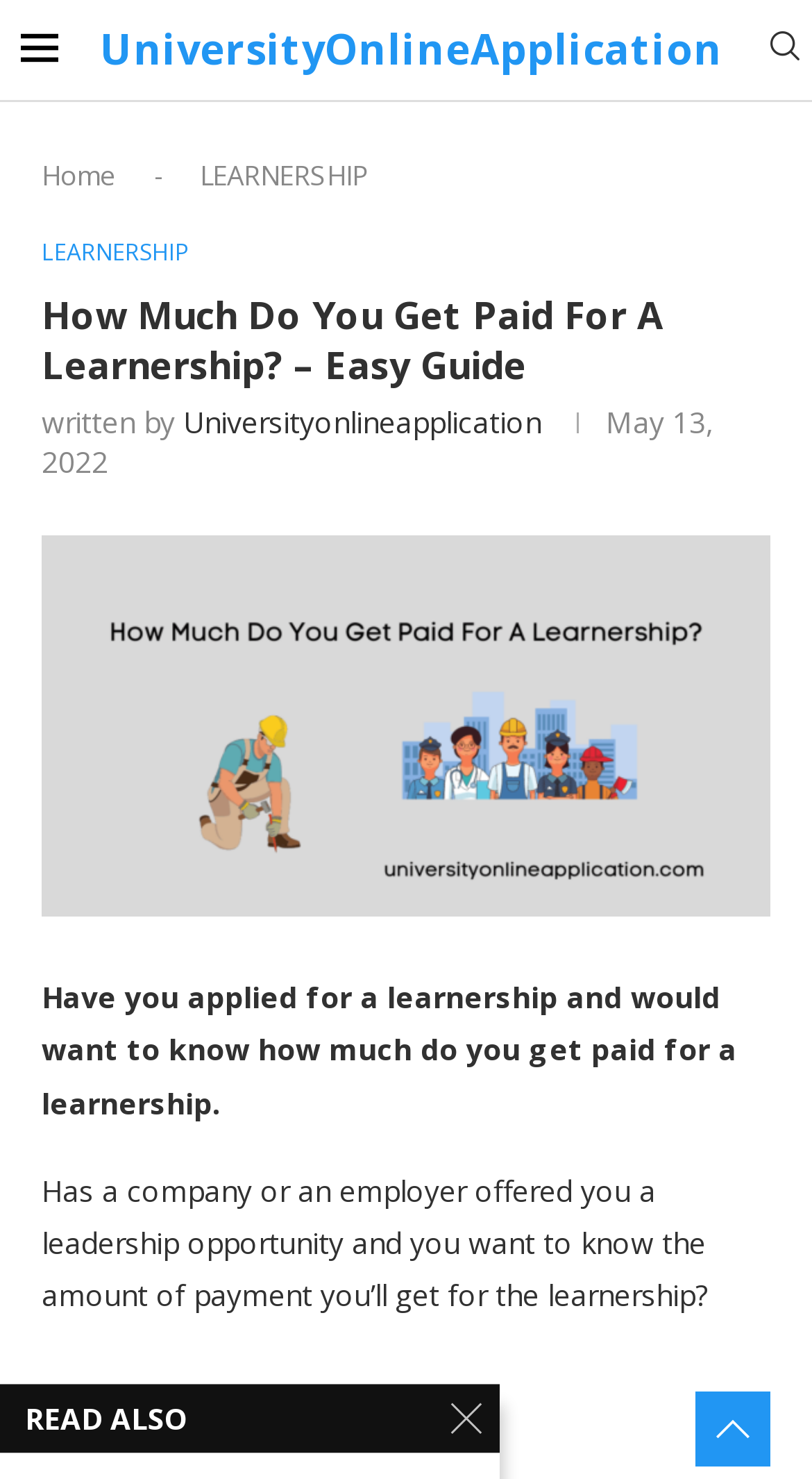Specify the bounding box coordinates of the element's region that should be clicked to achieve the following instruction: "Read the article 'how much do you get paid for a learnership'". The bounding box coordinates consist of four float numbers between 0 and 1, in the format [left, top, right, bottom].

[0.051, 0.361, 0.949, 0.388]